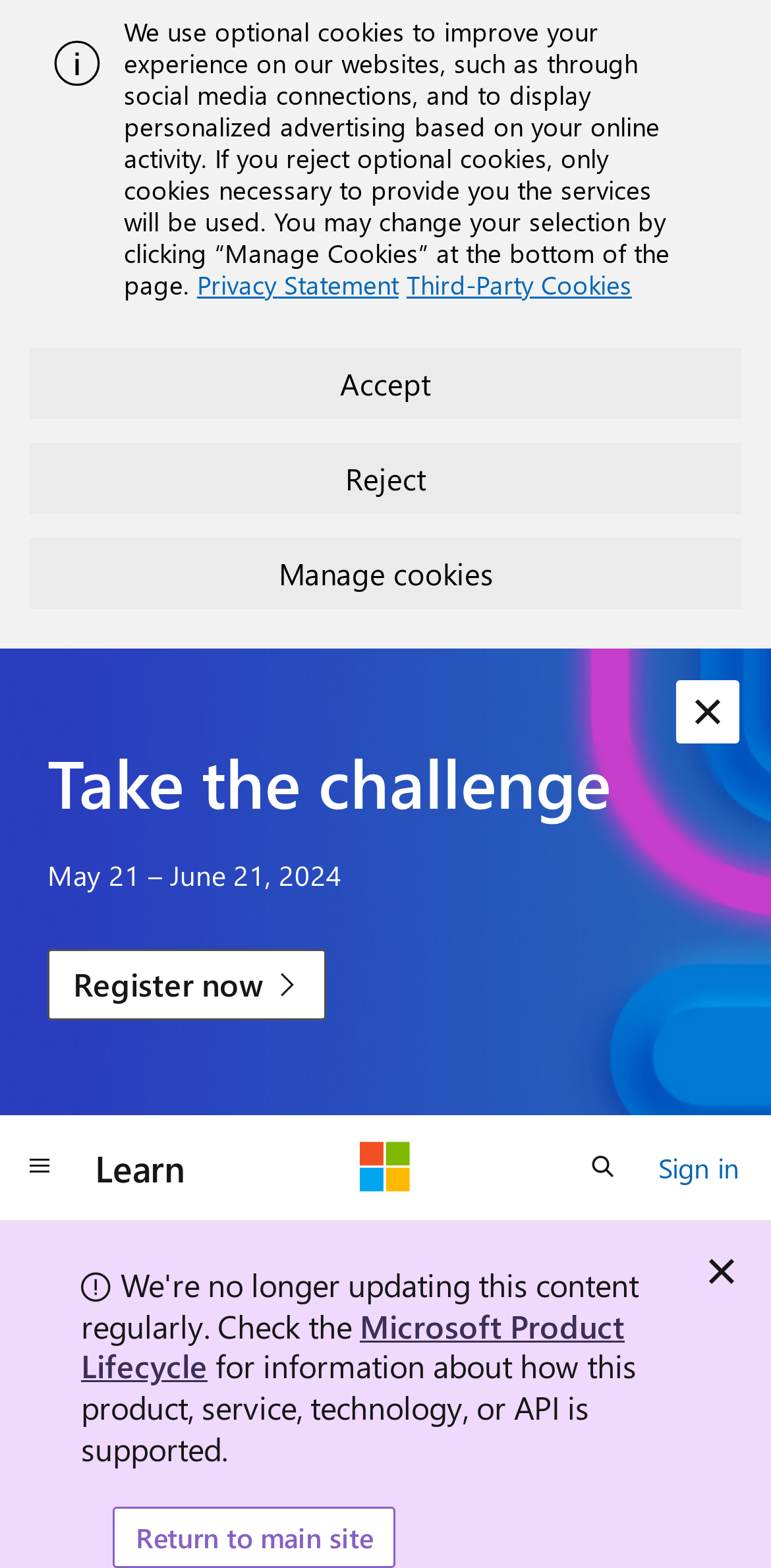Identify the coordinates of the bounding box for the element that must be clicked to accomplish the instruction: "View Microsoft Product Lifecycle".

[0.105, 0.832, 0.81, 0.885]